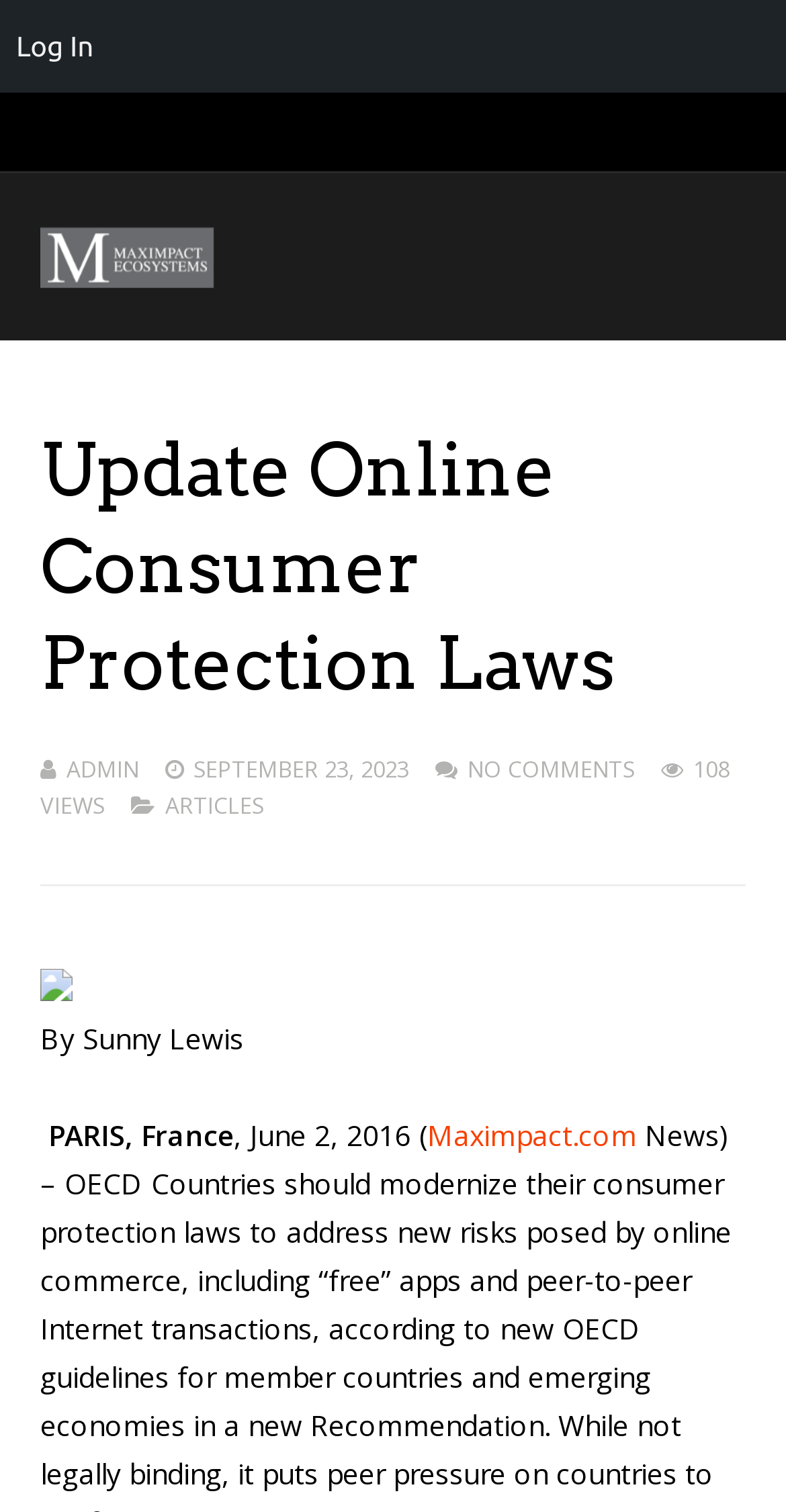Generate a thorough description of the webpage.

The webpage appears to be a blog post titled "Update Online Consumer Protection Laws" on the Maximpact Blog. At the top left, there is a link to the Maximpact Blog, accompanied by an image with the same name. Below this, there is a header section that spans most of the width of the page, containing the title of the blog post in a heading element. 

To the right of the title, there are several links and text elements, including a link to the author "ADMIN", a timestamp showing the date "SEPTEMBER 23, 2023", a link indicating "NO COMMENTS", and a text element displaying "108 VIEWS". There is also a link to "ARTICLES" located below the timestamp.

Further down the page, there is another link with an accompanying image, followed by a text element showing the author's name, "By Sunny Lewis". Below this, there are several lines of text, including the location "PARIS, France", a date "June 2, 2016", and a link to "Maximpact.com".